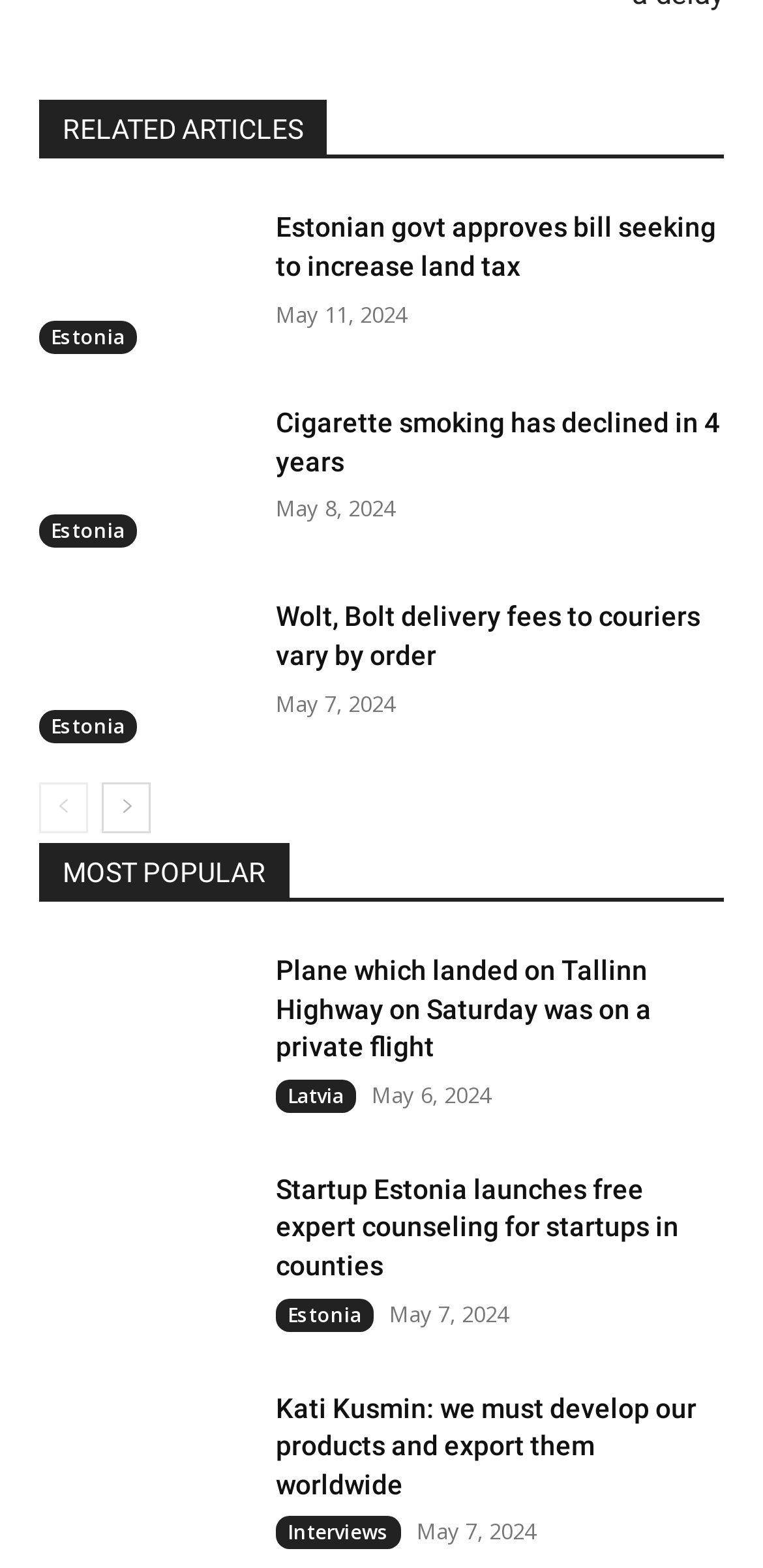How many pages of articles are there?
Using the image as a reference, deliver a detailed and thorough answer to the question.

I found links to 'prev-page' and 'next-page', which suggest that there are multiple pages of articles, with at least two pages available.